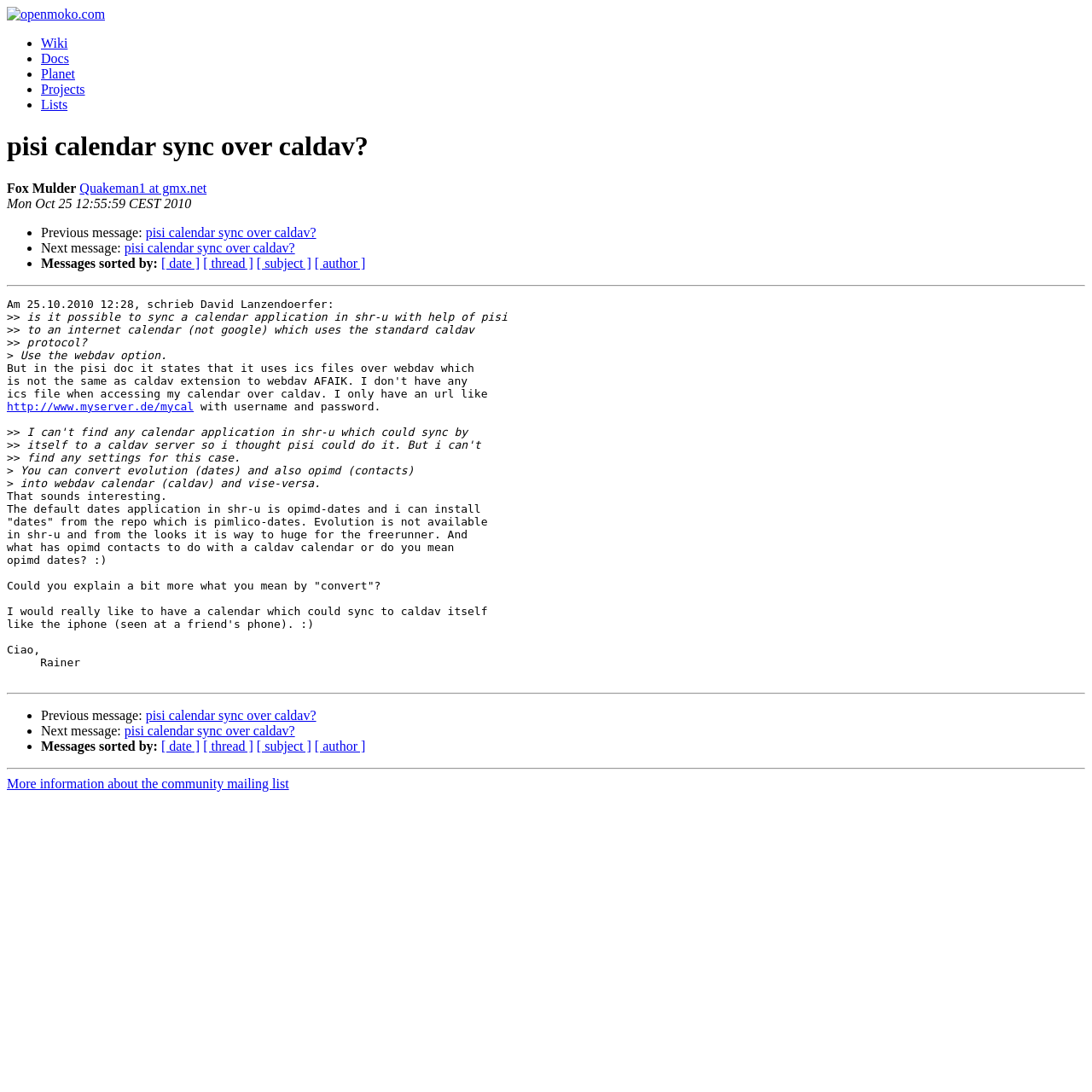Explain in detail what you observe on this webpage.

This webpage appears to be a forum or mailing list discussion thread. At the top, there is a heading with the title "pisi calendar sync over caldav?" and an image with a link to "openmoko.com". Below this, there are five links to different sections of the website, including "Wiki", "Docs", "Planet", "Projects", and "Lists", each preceded by a bullet point.

Following this, there is a section with the author's name "Fox Mulder" and their email address "Quakeman1 at gmx.net", along with the date and time of the post "Mon Oct 25 12:55:59 CEST 2010". 

The main content of the page is a discussion thread between two users, David Lanzendoerfer and Rainer. David's message is quoted, and Rainer responds to it. The discussion revolves around syncing a calendar application with an internet calendar using the caldav protocol. Rainer asks for clarification on how to achieve this and expresses interest in having a calendar that can sync to caldav like the iPhone.

The page also has navigation links at the top and bottom, including "Previous message", "Next message", and "Messages sorted by" with options to sort by date, thread, subject, or author. There are also horizontal separators dividing the different sections of the page.